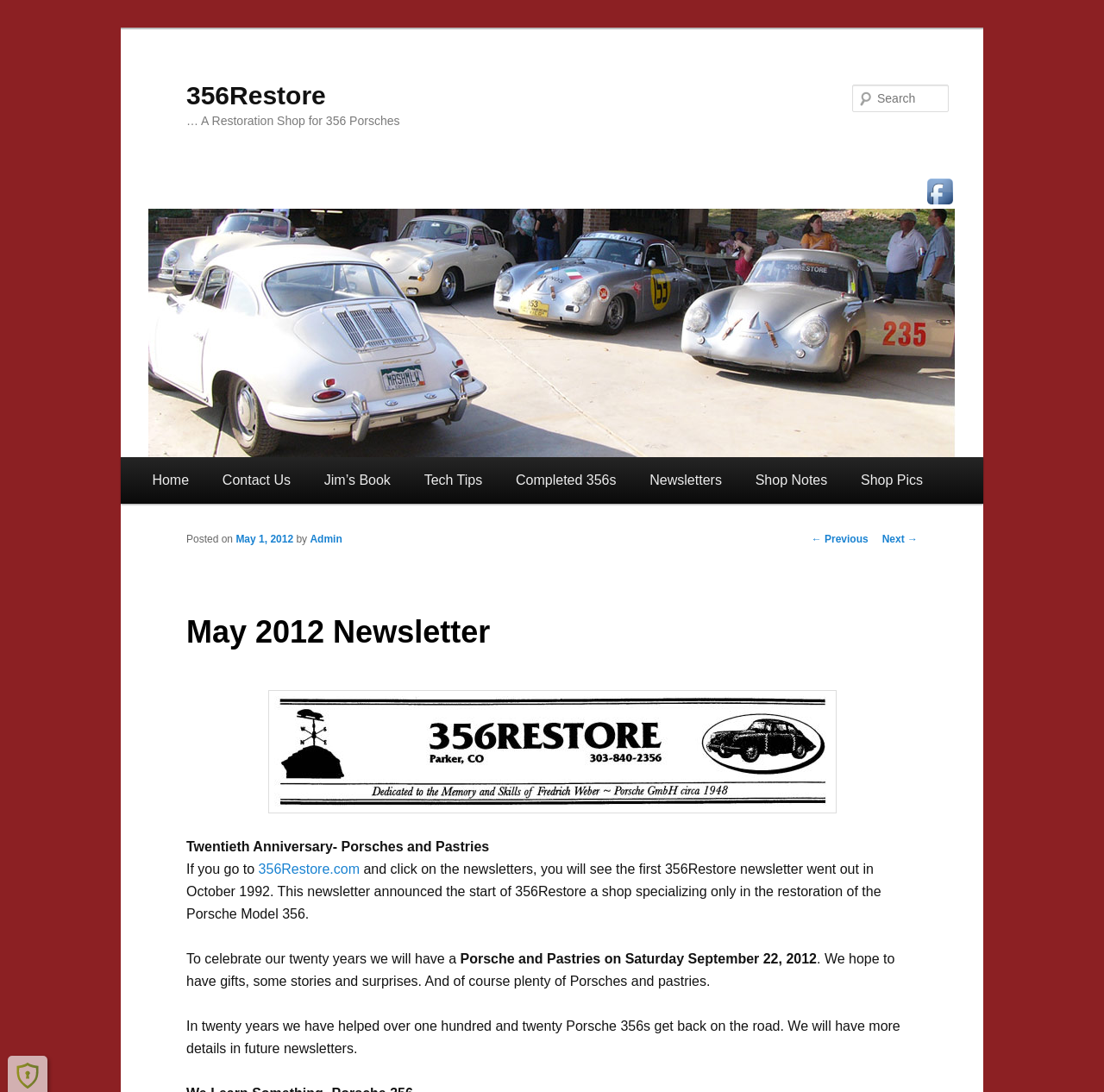Please identify the bounding box coordinates of the region to click in order to complete the task: "Visit Us On Facebook". The coordinates must be four float numbers between 0 and 1, specified as [left, top, right, bottom].

[0.835, 0.16, 0.867, 0.191]